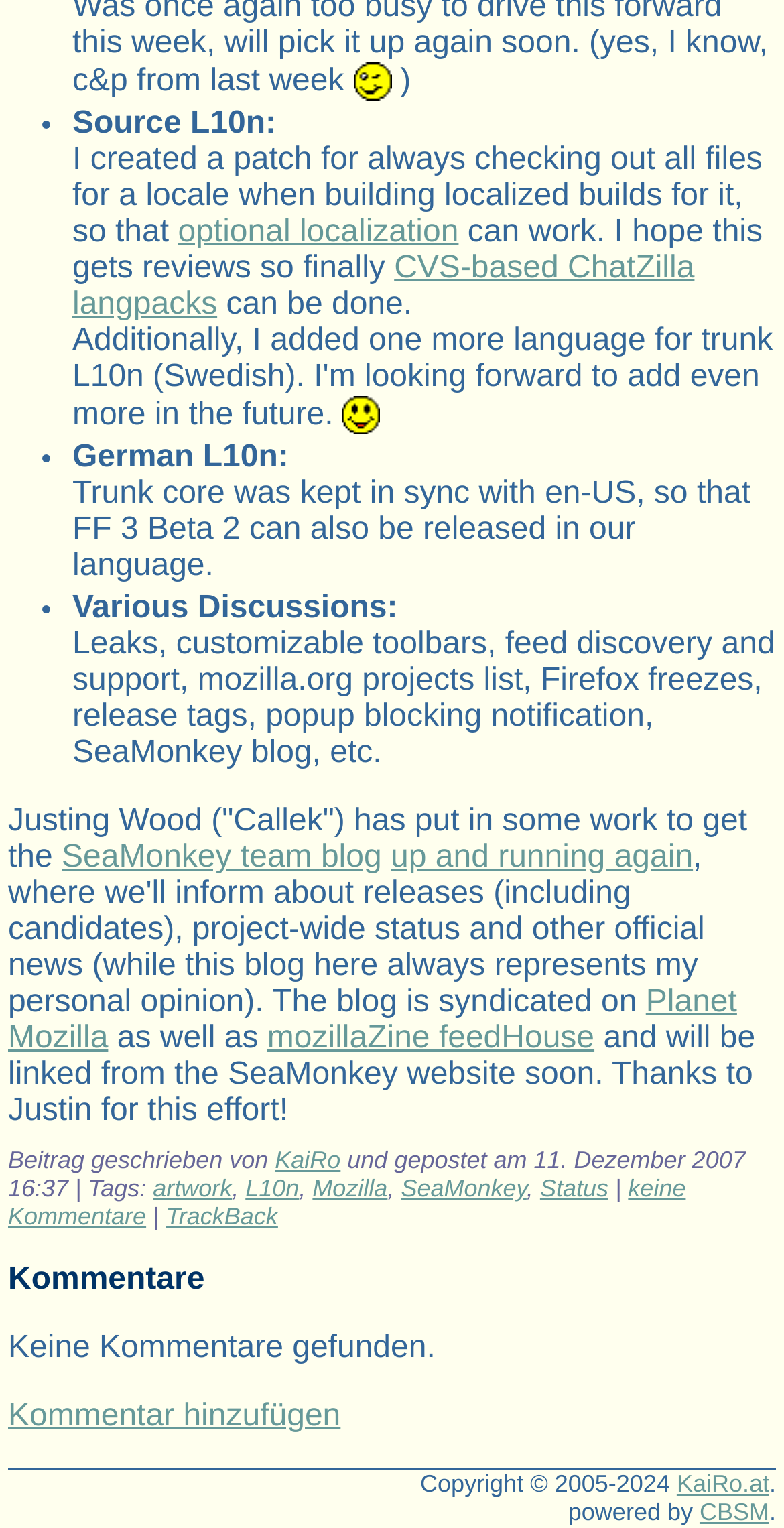Give a succinct answer to this question in a single word or phrase: 
What is the name of the team blog mentioned in the post?

SeaMonkey team blog